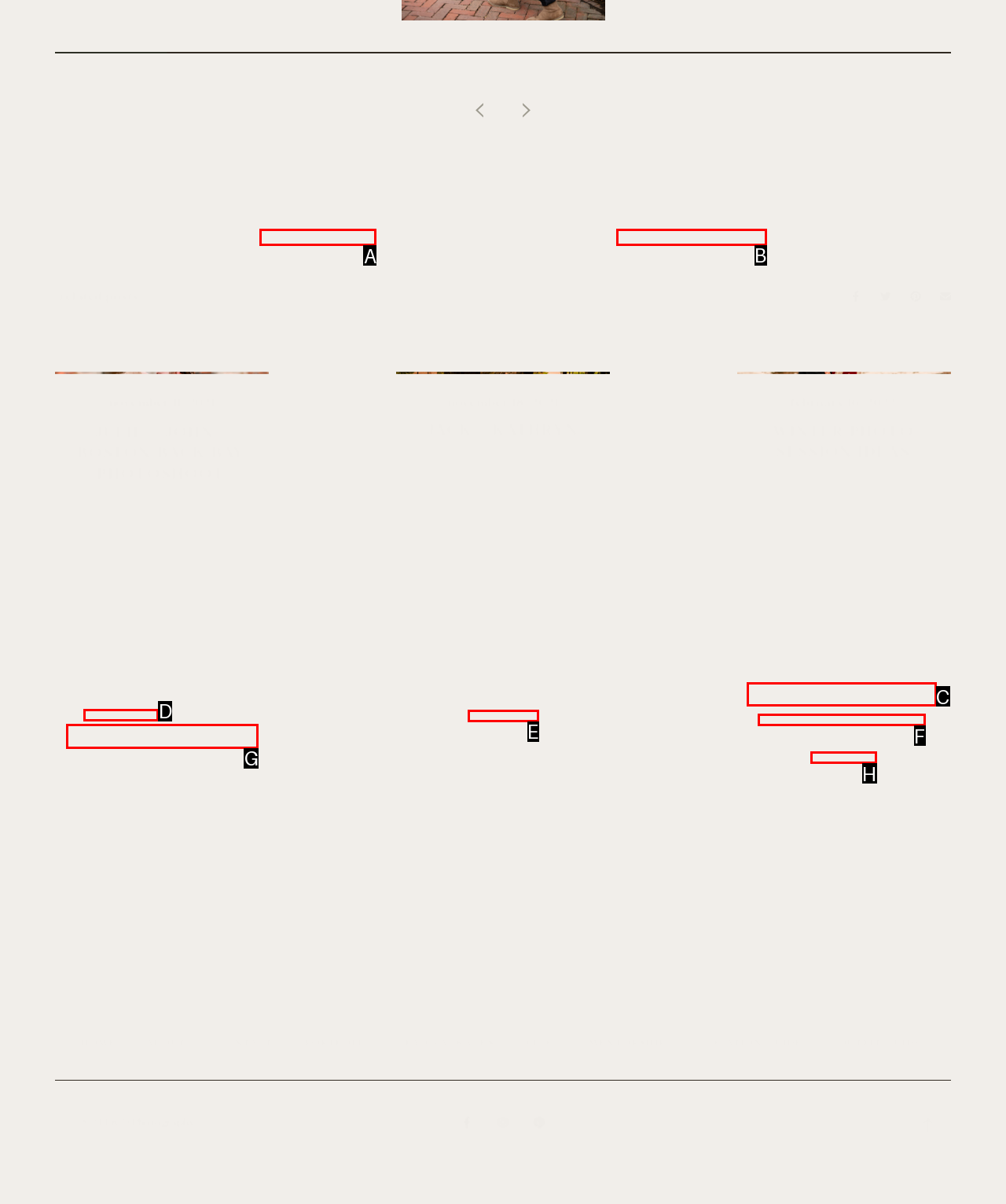From the given options, indicate the letter that corresponds to the action needed to complete this task: Click on 'providence college •'. Respond with only the letter.

A